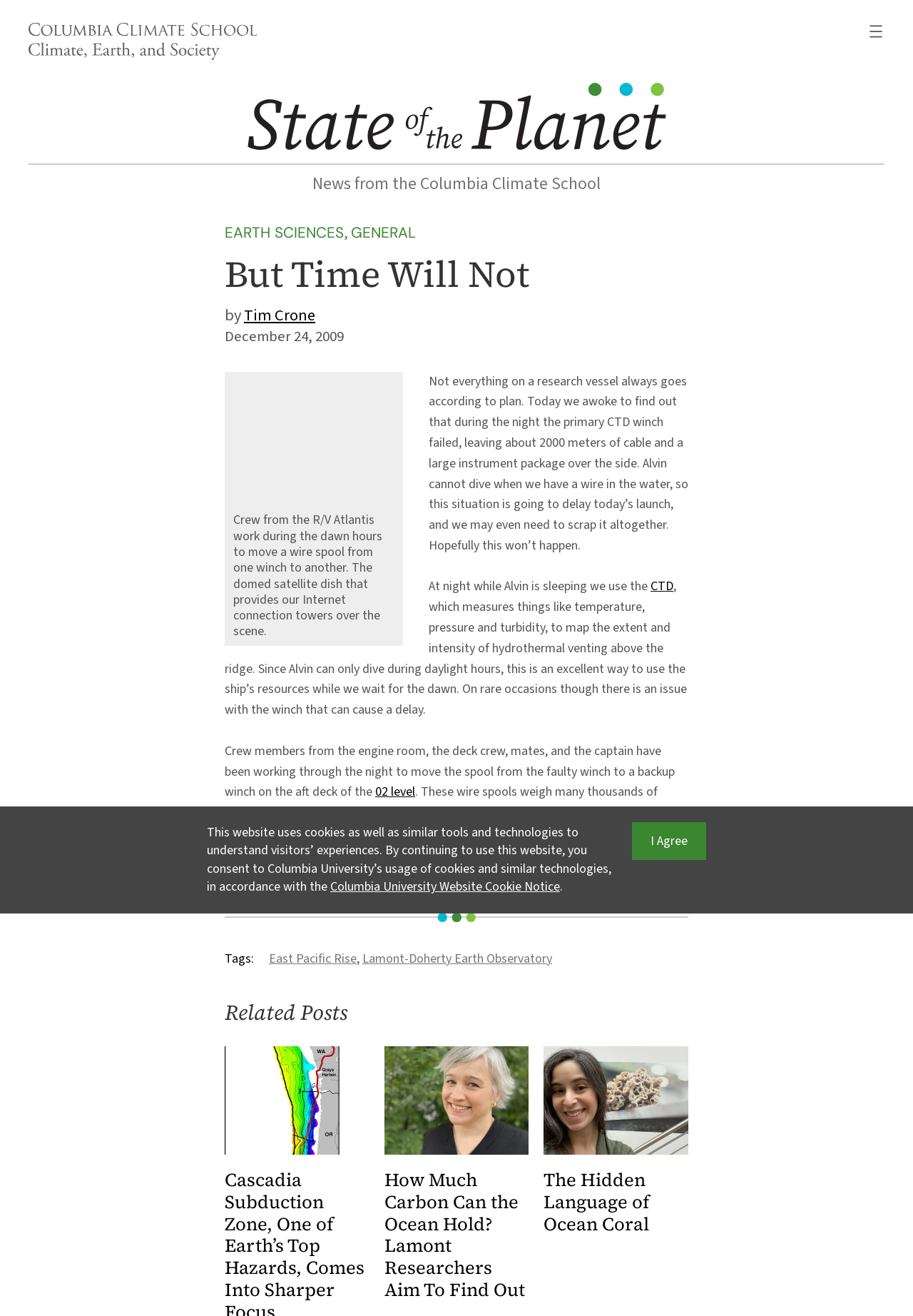Your task is to find and give the main heading text of the webpage.

But Time Will Not